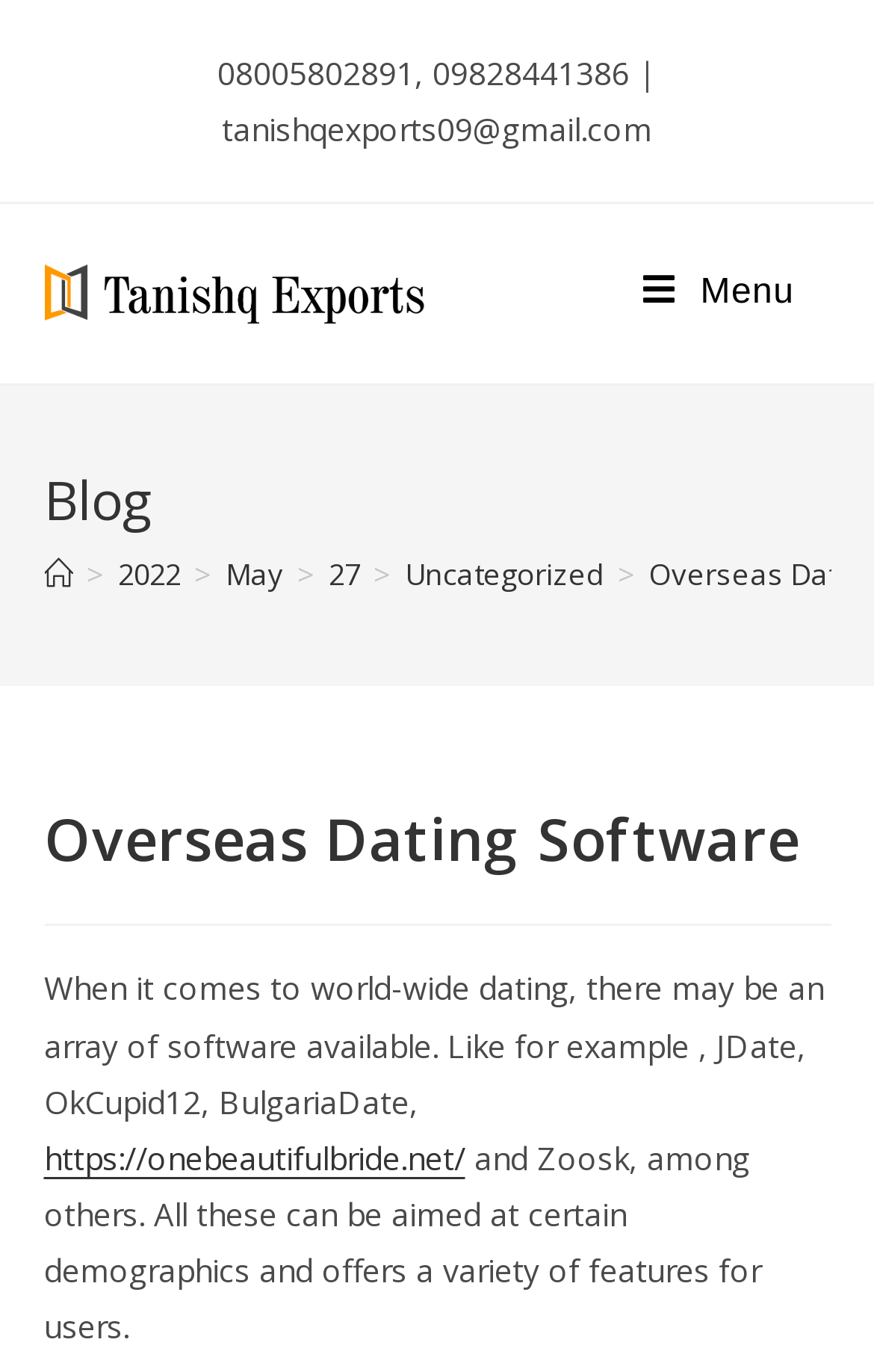Please provide the bounding box coordinates for the UI element as described: "aria-label="Open search form"". The coordinates must be four floats between 0 and 1, represented as [left, top, right, bottom].

None